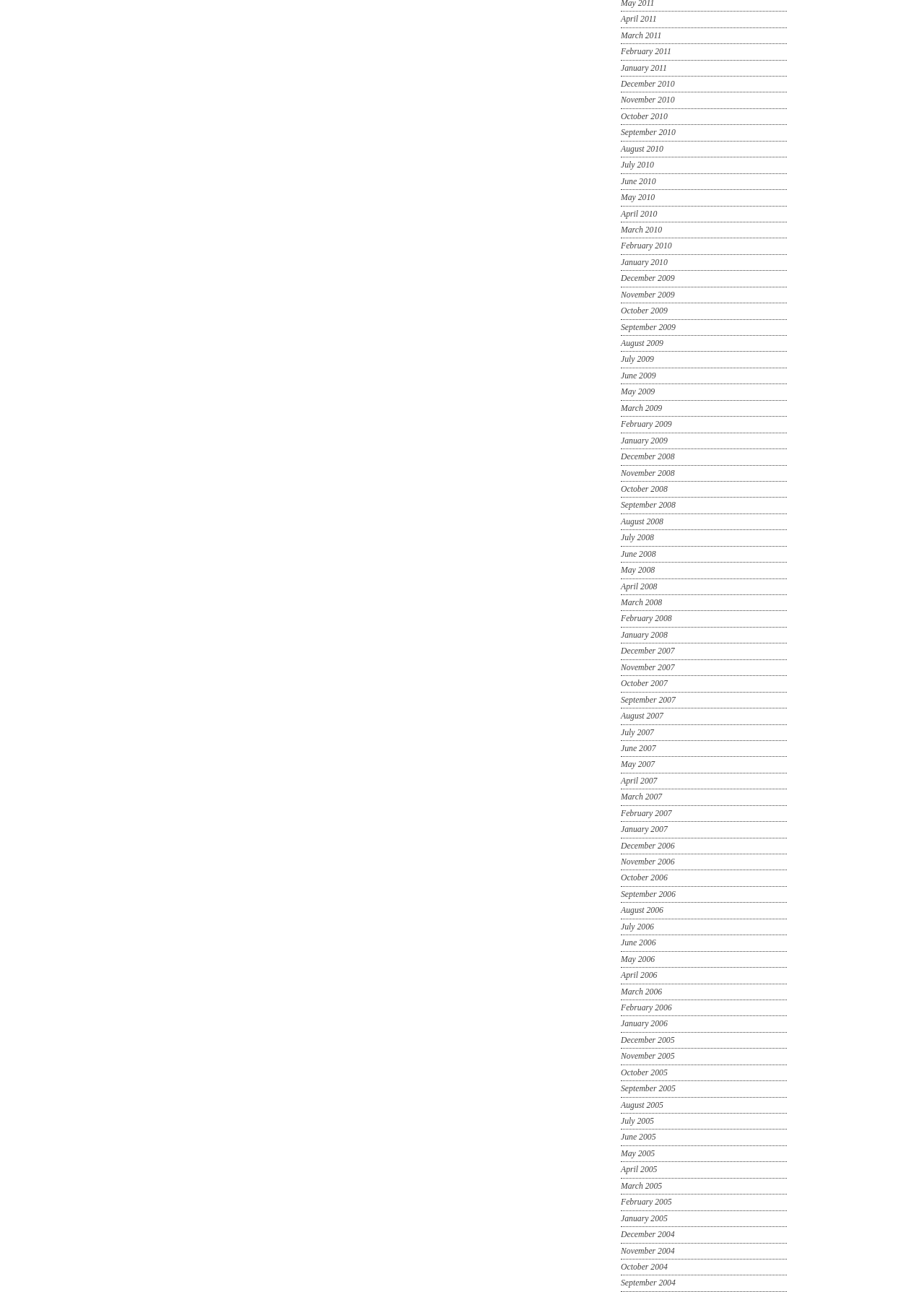Please respond to the question with a concise word or phrase:
What are the months listed on the webpage?

Months from 2004 to 2011